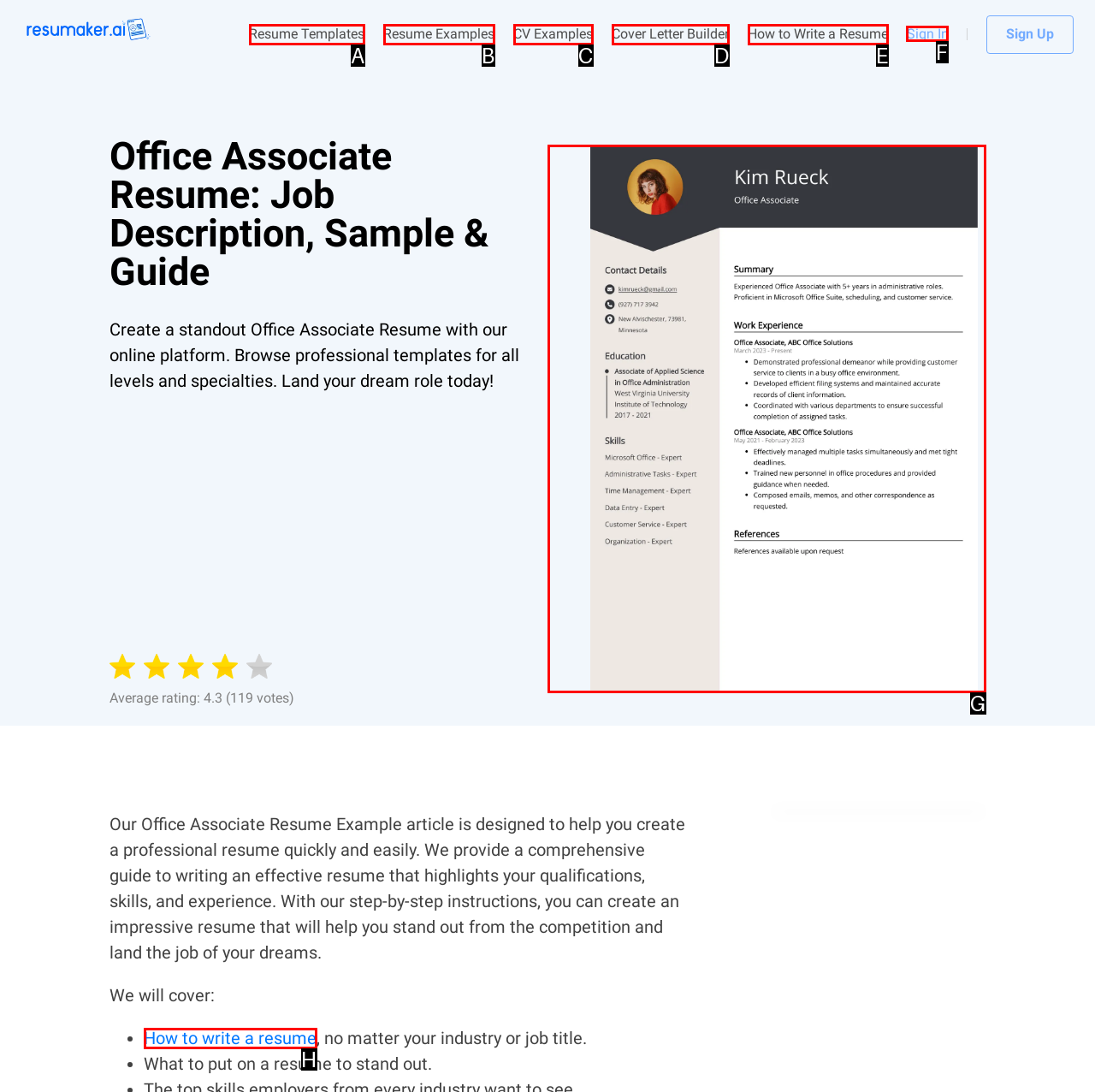Which letter corresponds to the correct option to complete the task: Sign In?
Answer with the letter of the chosen UI element.

F